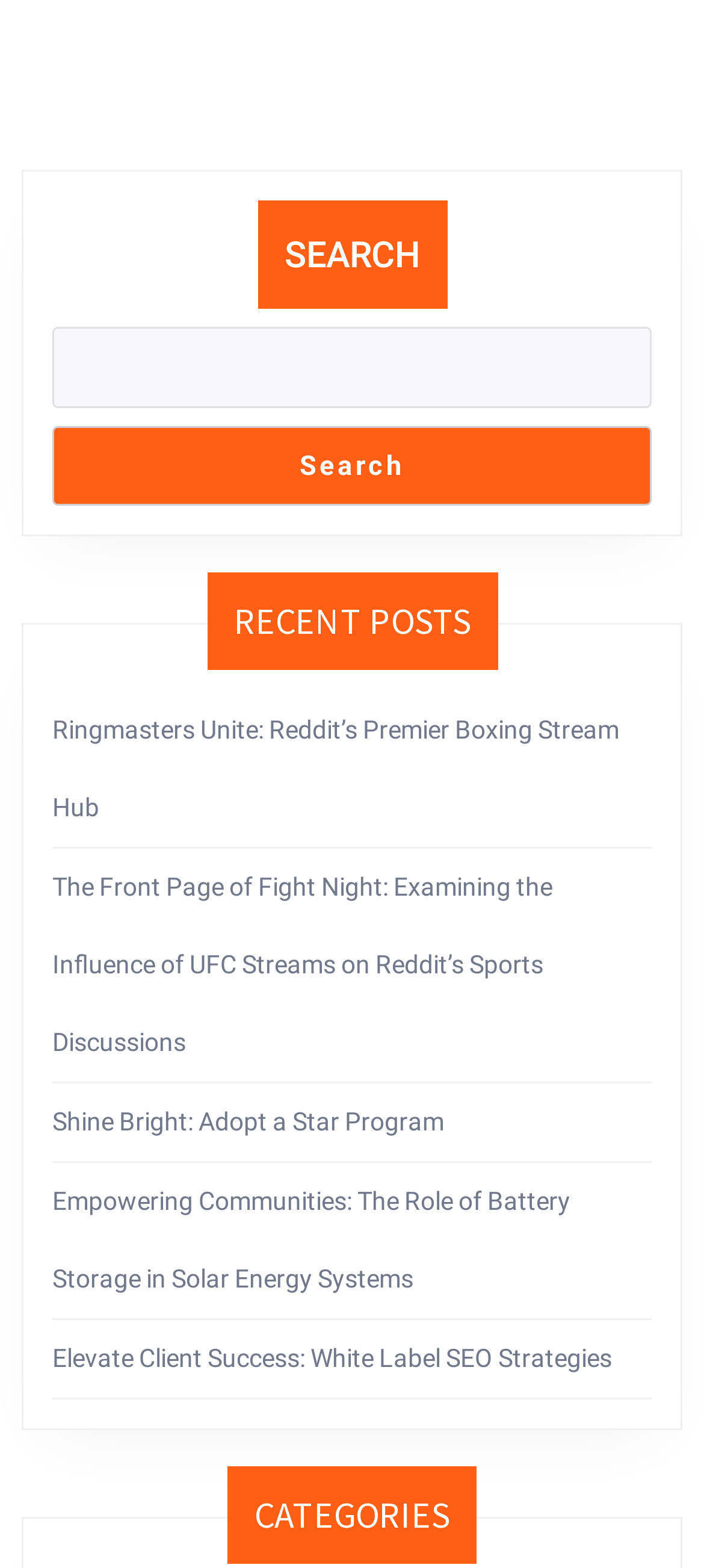How many search boxes are there?
Give a one-word or short-phrase answer derived from the screenshot.

1